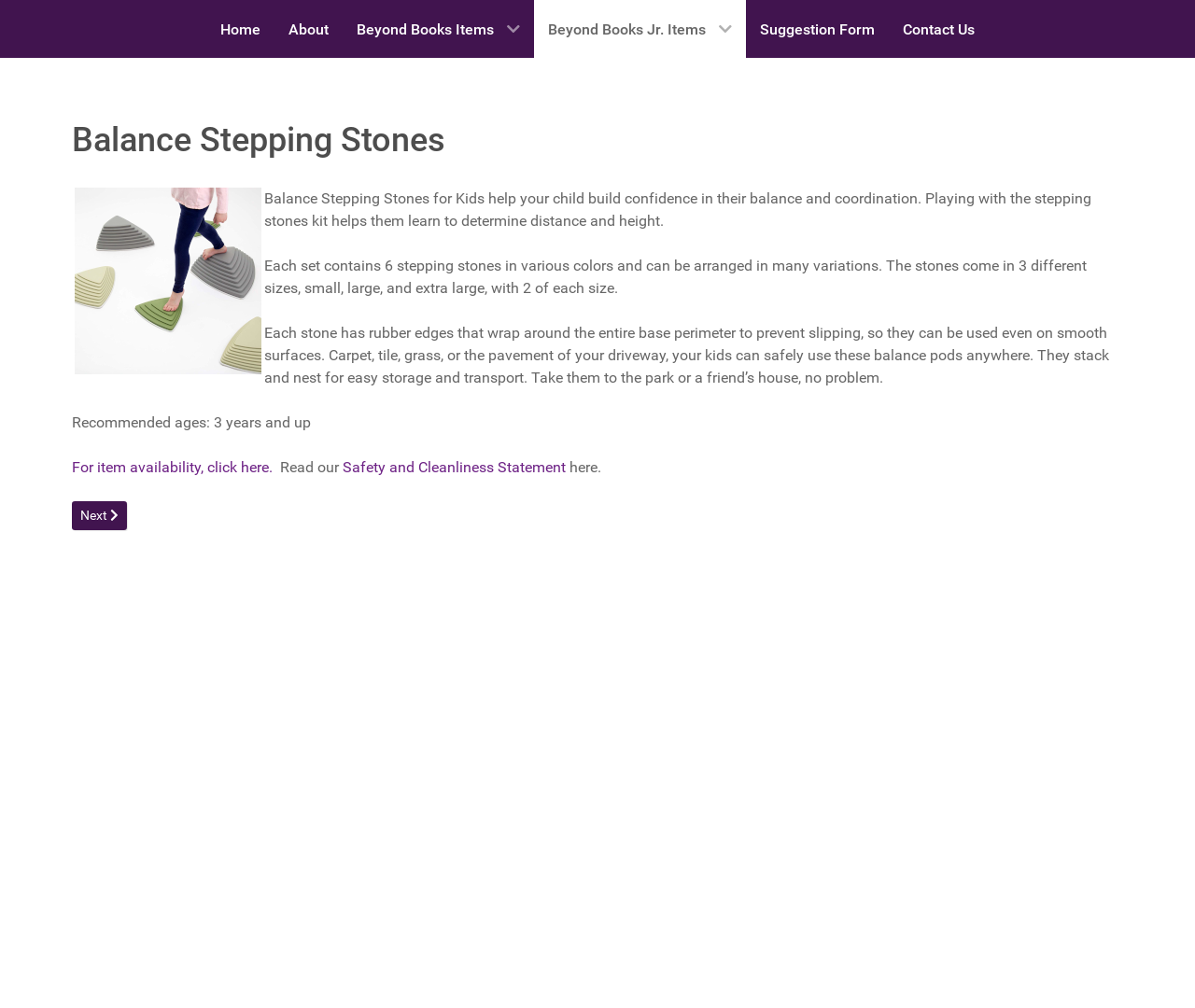Identify the bounding box coordinates for the UI element described as: "For item availability, click here.". The coordinates should be provided as four floats between 0 and 1: [left, top, right, bottom].

[0.06, 0.455, 0.228, 0.473]